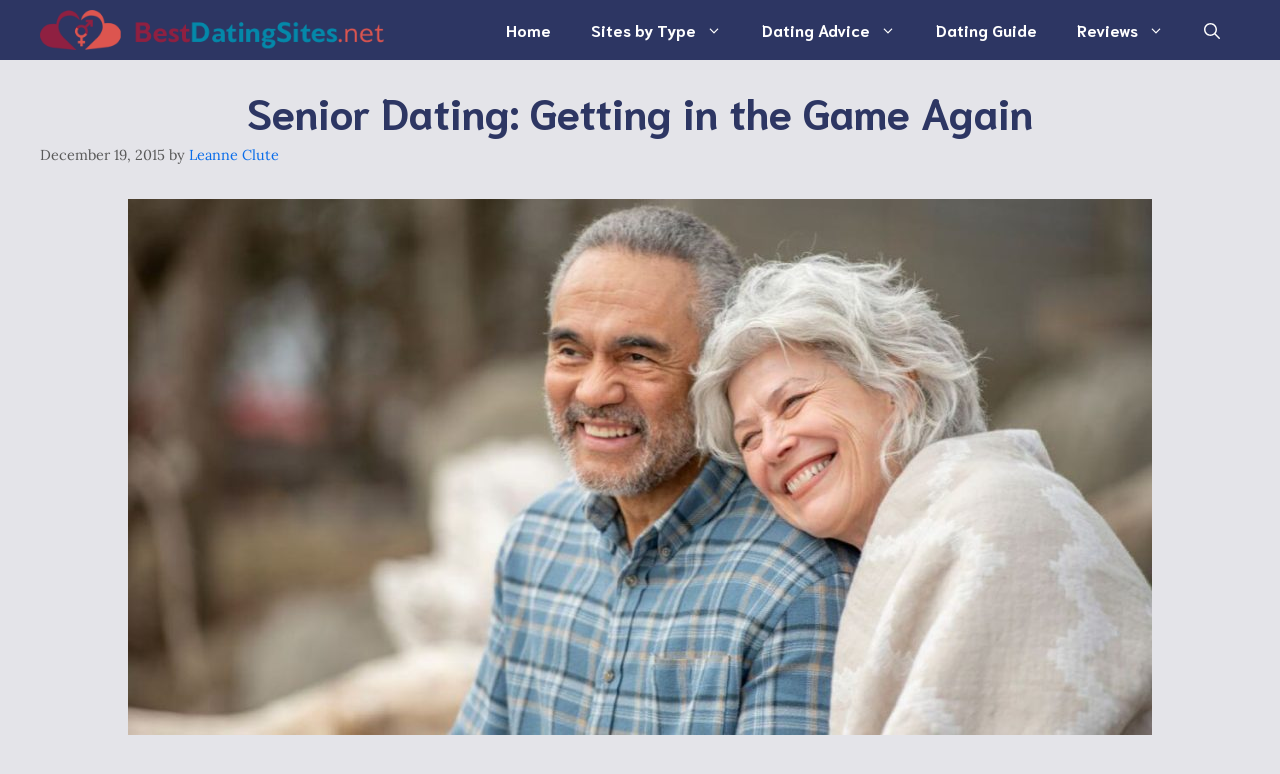Pinpoint the bounding box coordinates of the area that must be clicked to complete this instruction: "Click the 'Reviews' link".

[0.826, 0.0, 0.925, 0.078]